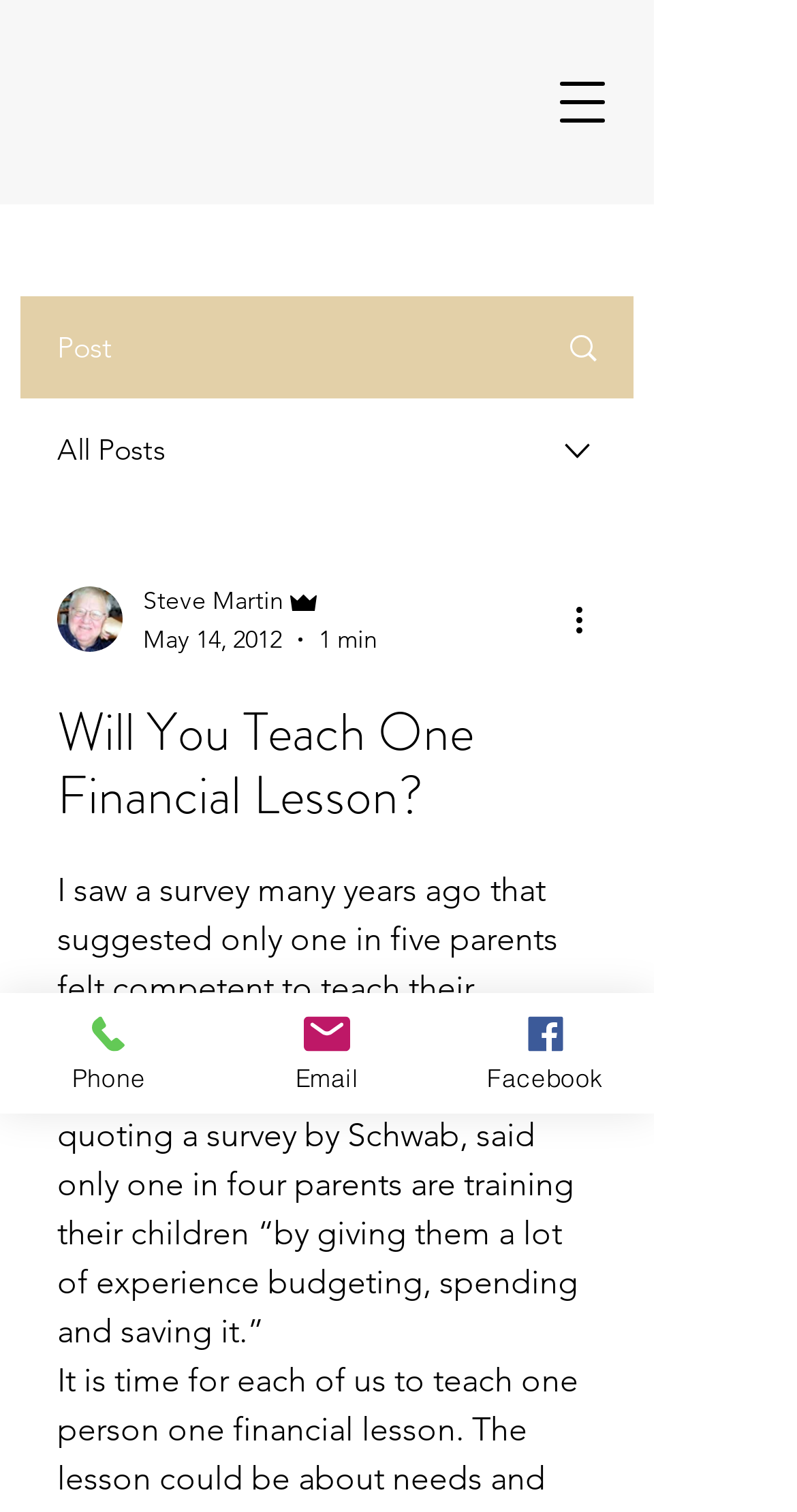Calculate the bounding box coordinates of the UI element given the description: "Facebook".

[0.547, 0.657, 0.821, 0.736]